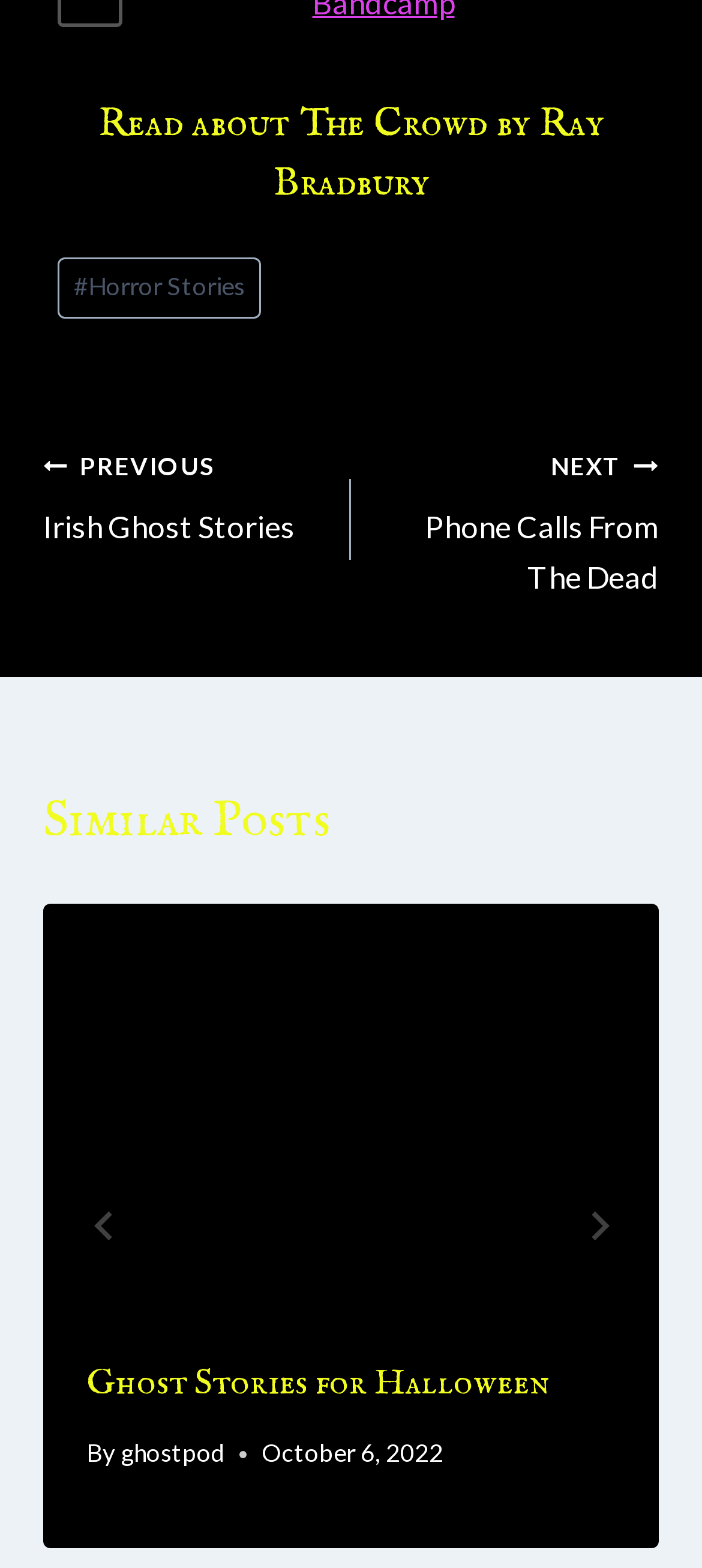Could you determine the bounding box coordinates of the clickable element to complete the instruction: "Read about The Crowd by Ray Bradbury"? Provide the coordinates as four float numbers between 0 and 1, i.e., [left, top, right, bottom].

[0.388, 0.063, 0.86, 0.133]